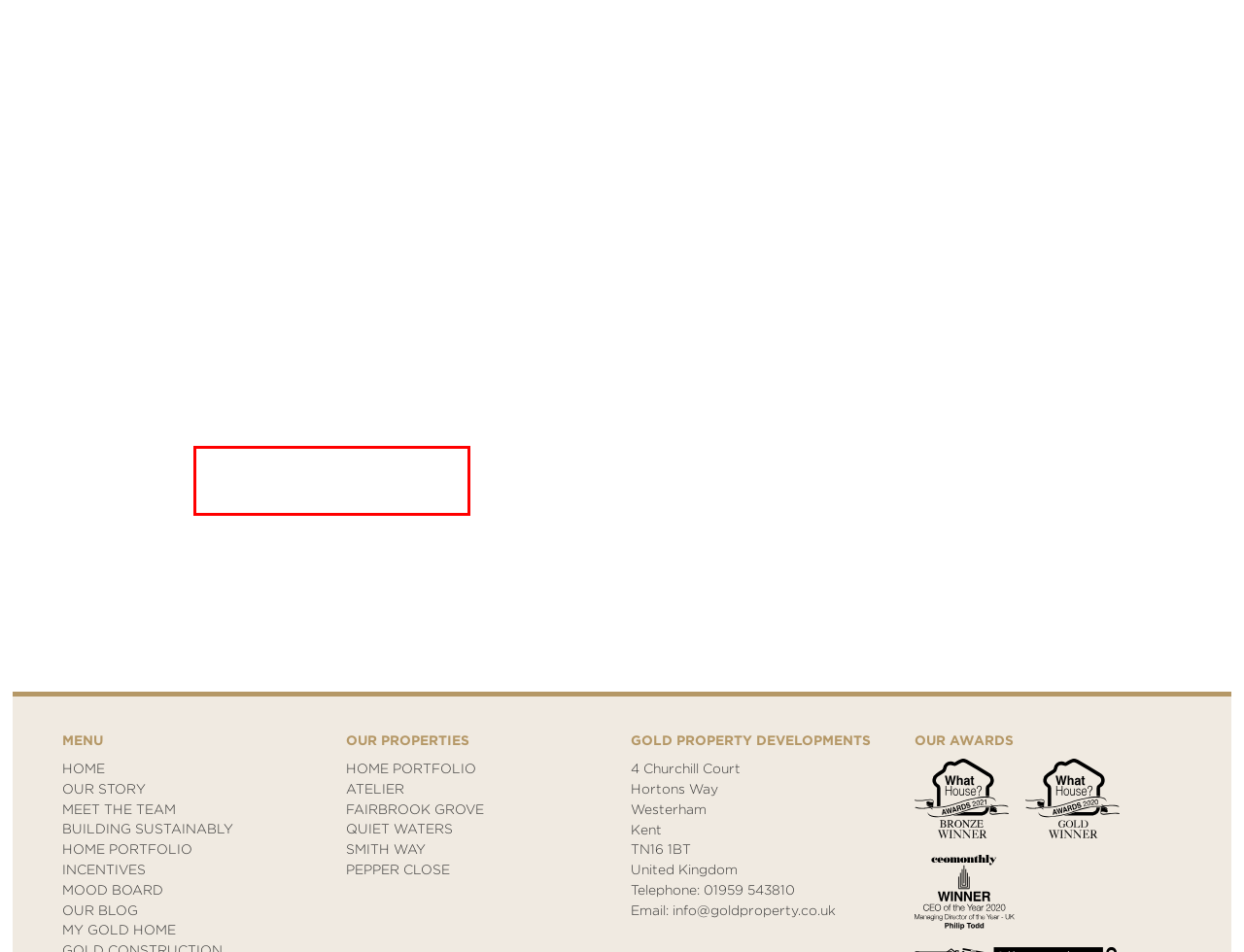Analyze the screenshot of the webpage and extract the text from the UI element that is inside the red bounding box.

The homes at Coombe Farm are a mix of tenures, including open market, shared ownership, Key worker rent, affordable rent and are being sold by another provider. To enquire about the purchase of a private property at Coombe Farm please contact. Oakley Property